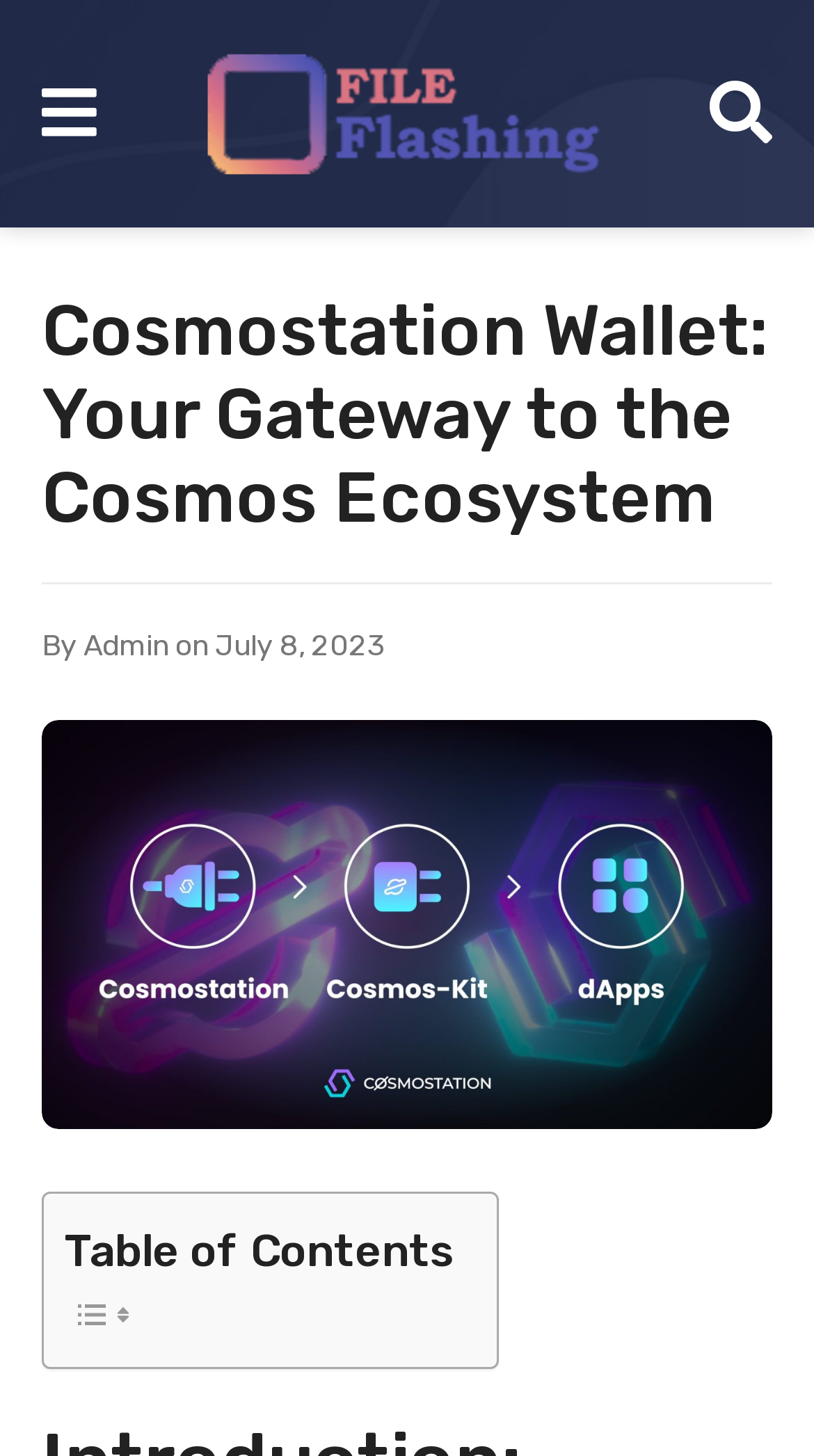What is the purpose of the table?
Identify the answer in the screenshot and reply with a single word or phrase.

Table of Contents